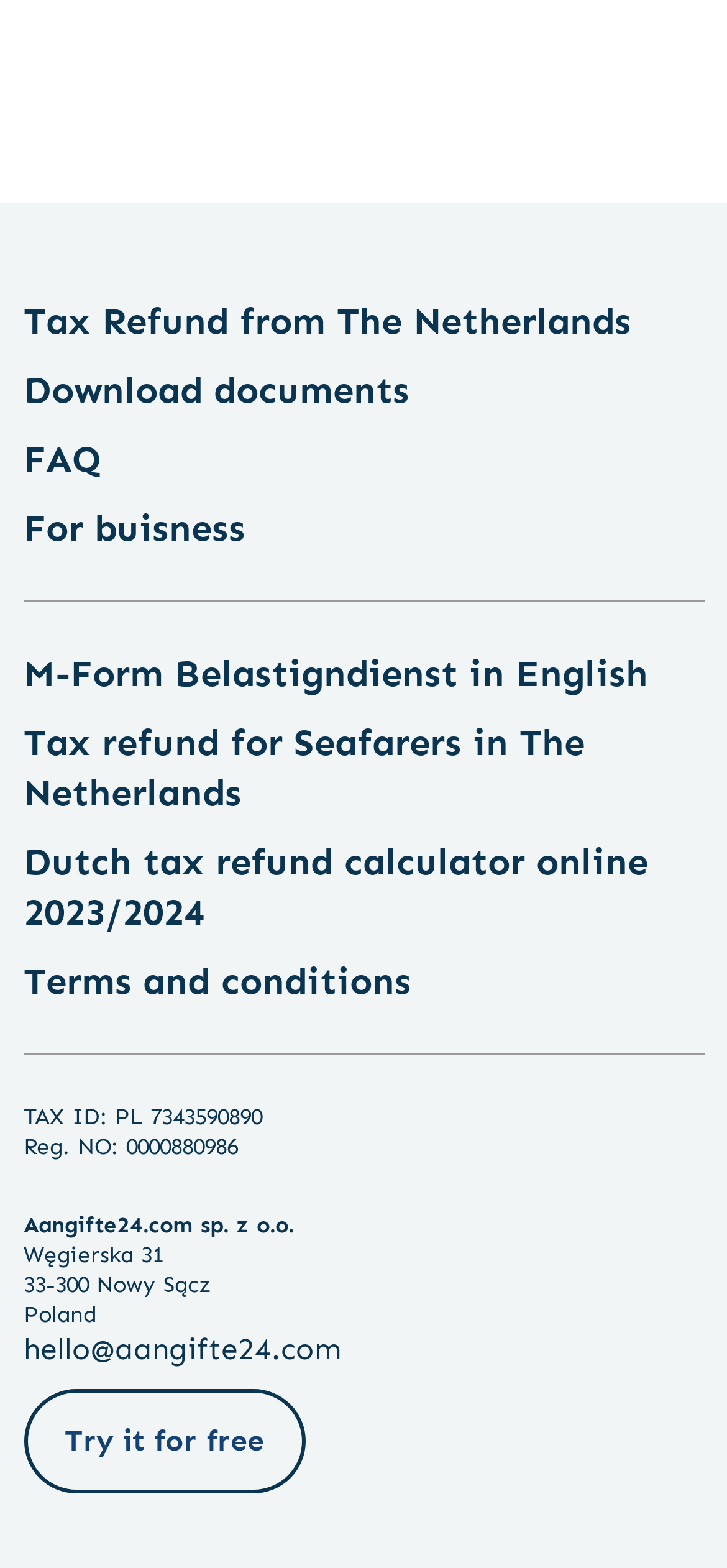Find the bounding box coordinates for the area that should be clicked to accomplish the instruction: "Contact via 'hello@aangifte24.com'".

[0.032, 0.848, 0.968, 0.874]